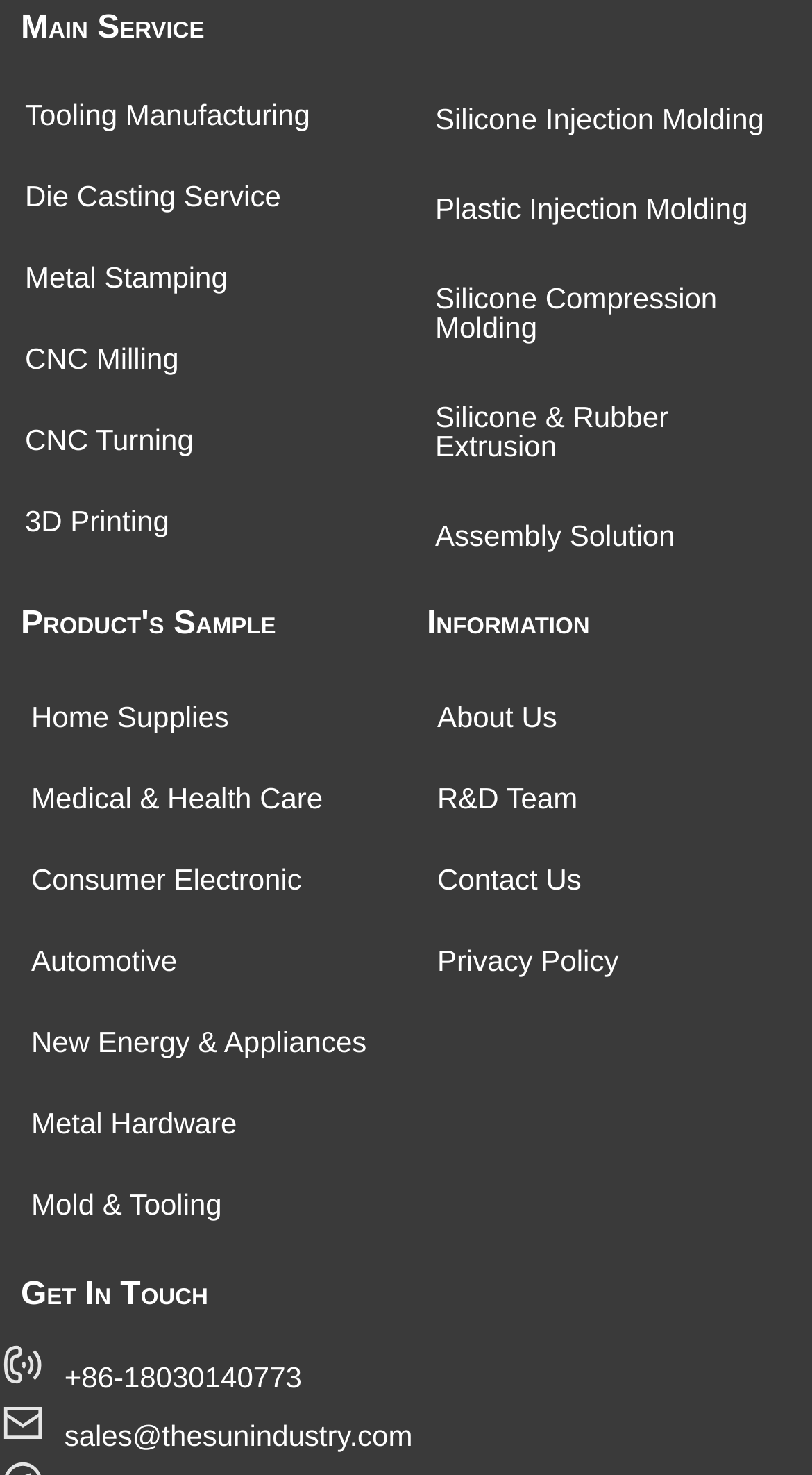Locate the bounding box coordinates of the UI element described by: "Home Supplies". Provide the coordinates as four float numbers between 0 and 1, formatted as [left, top, right, bottom].

[0.013, 0.462, 0.487, 0.51]